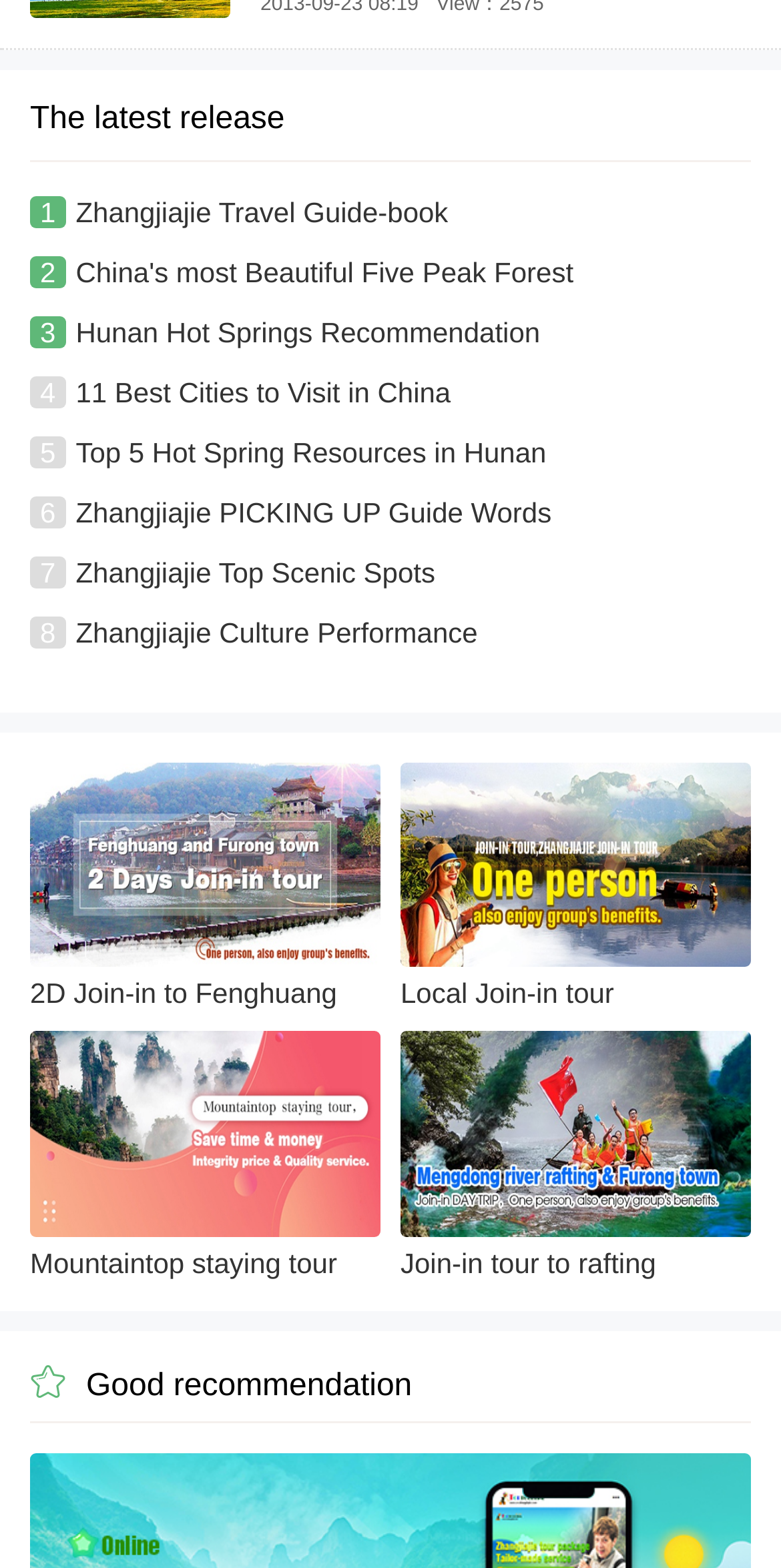Given the element description: "Hunan Hot Springs Recommendation", predict the bounding box coordinates of the UI element it refers to, using four float numbers between 0 and 1, i.e., [left, top, right, bottom].

[0.097, 0.201, 0.692, 0.222]